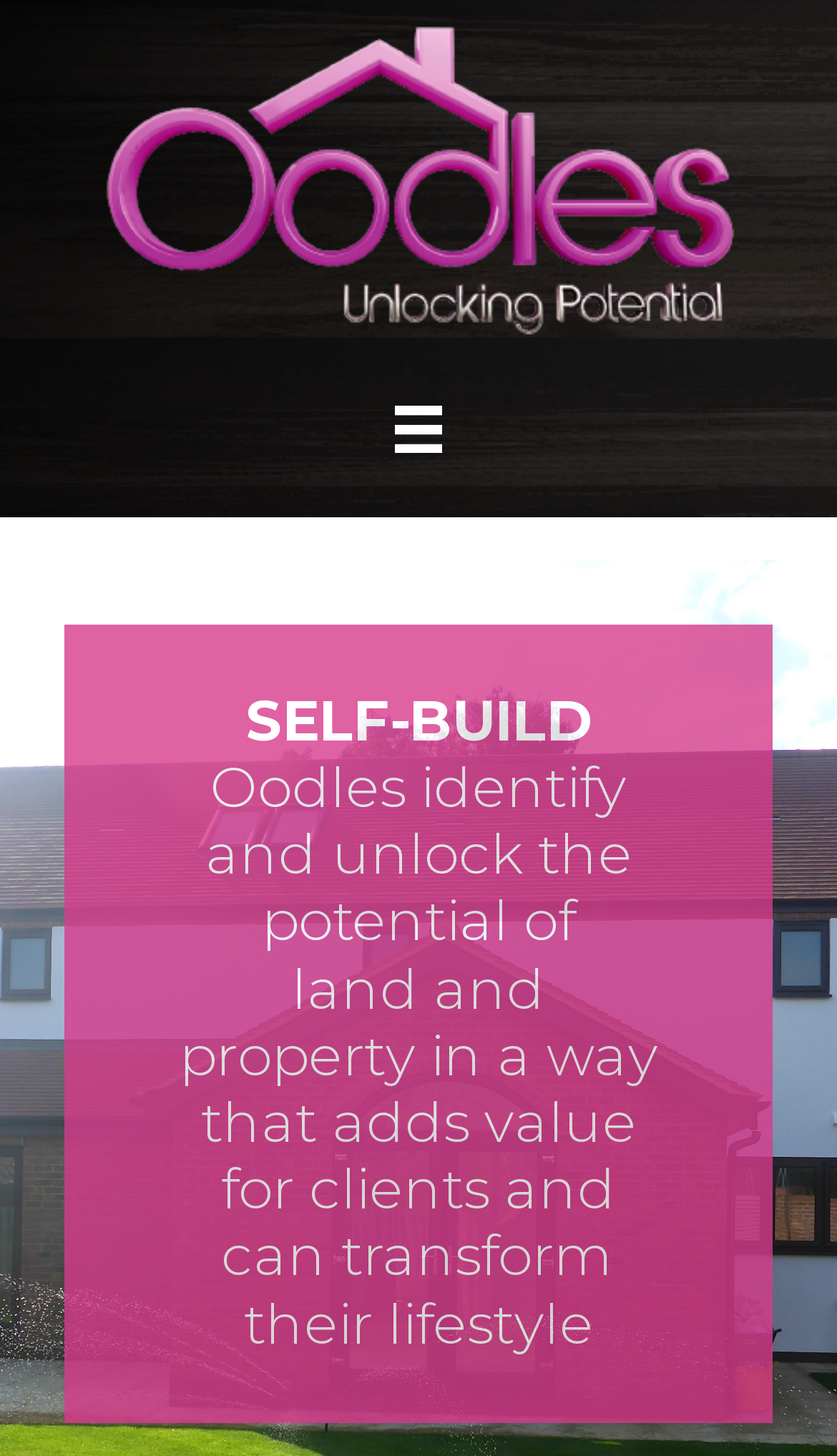Give a concise answer of one word or phrase to the question: 
Is there a menu on the webpage?

Yes